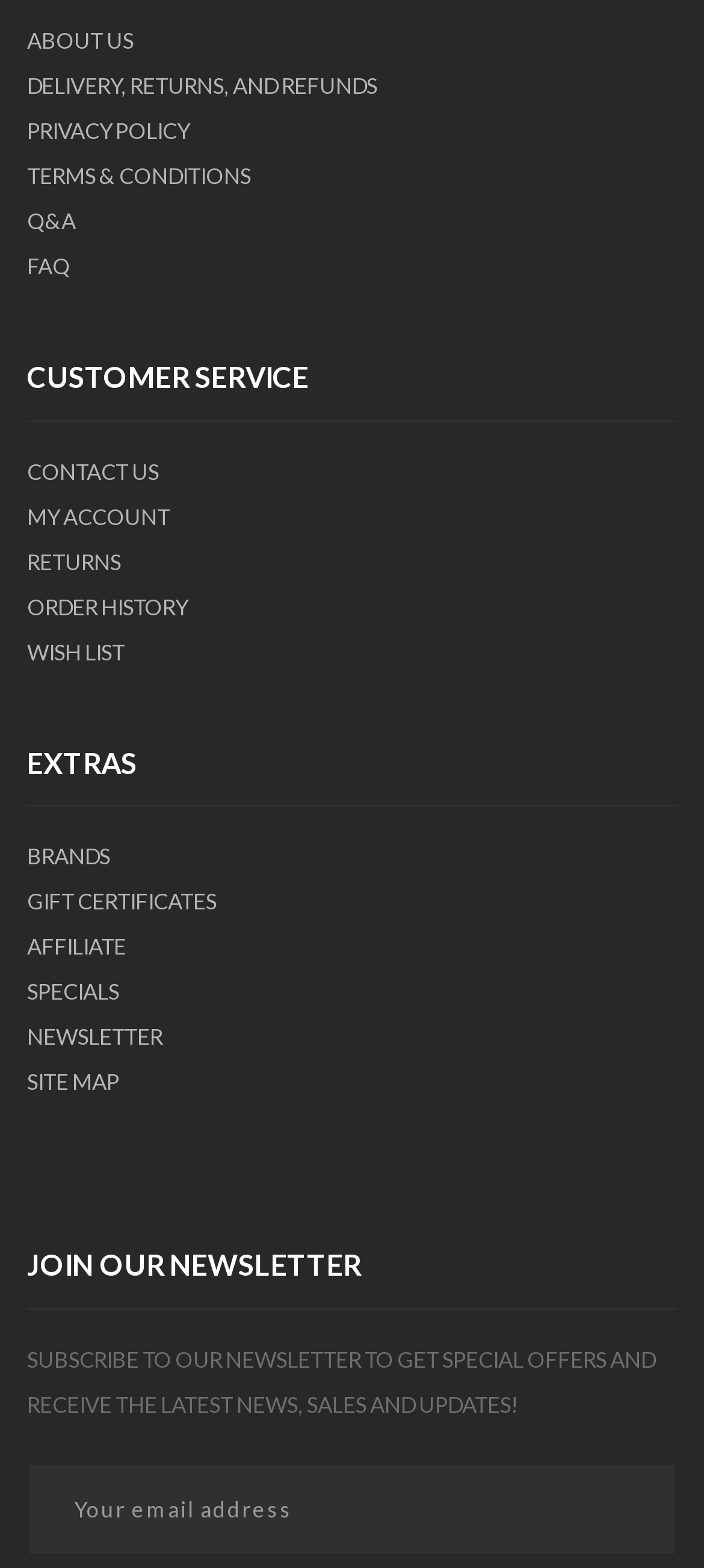Find the bounding box coordinates corresponding to the UI element with the description: "title="Witnessing a Pregnant Whitetail Doe"". The coordinates should be formatted as [left, top, right, bottom], with values as floats between 0 and 1.

None